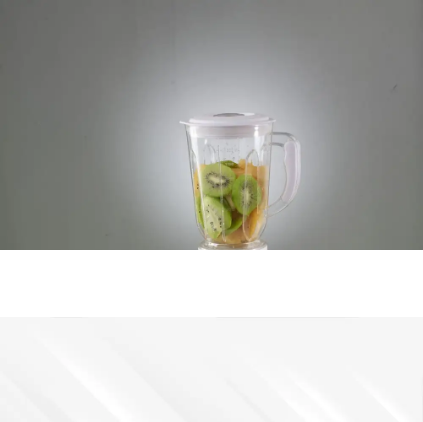Analyze the image and describe all the key elements you observe.

The image features a sleek, transparent blender jar filled with vibrant, sliced fruits, specifically showcasing green apples, kiwis, and orange slices. The blender is positioned against a softly illuminated background, highlighting its contemporary design and the fresh ingredients within. This visual captures the essence of culinary creativity, ideal for a kitchen setting, emphasizing the functionality of the Hamilton Beach 70740 8 Cup Food Processor in black, which is designed to elevate home cooking experiences. The image encourages viewers to explore the limitless possibilities of mixing and blending in their culinary adventures.